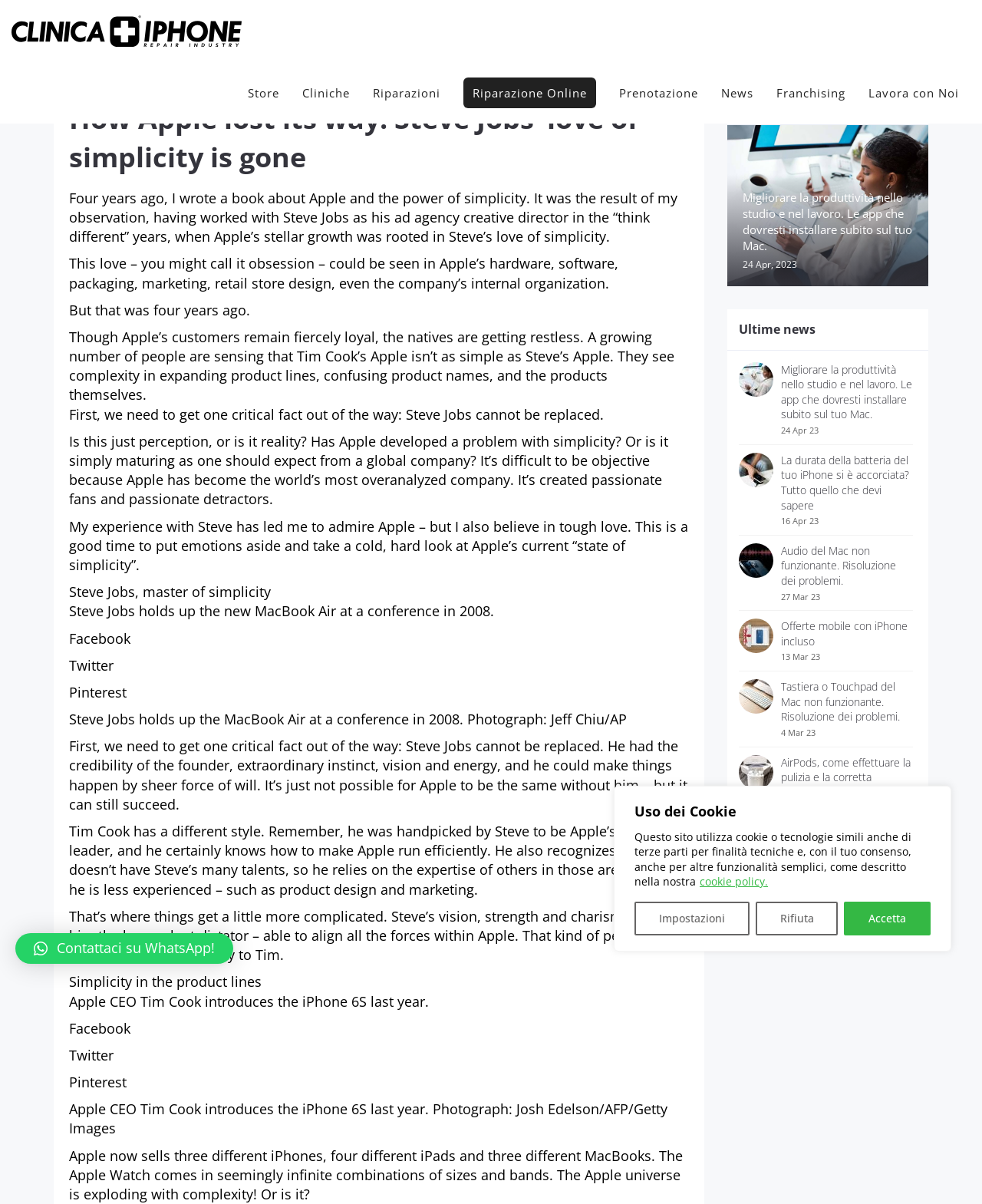Can you identify the bounding box coordinates of the clickable region needed to carry out this instruction: 'View the latest news'? The coordinates should be four float numbers within the range of 0 to 1, stated as [left, top, right, bottom].

[0.74, 0.257, 0.945, 0.291]